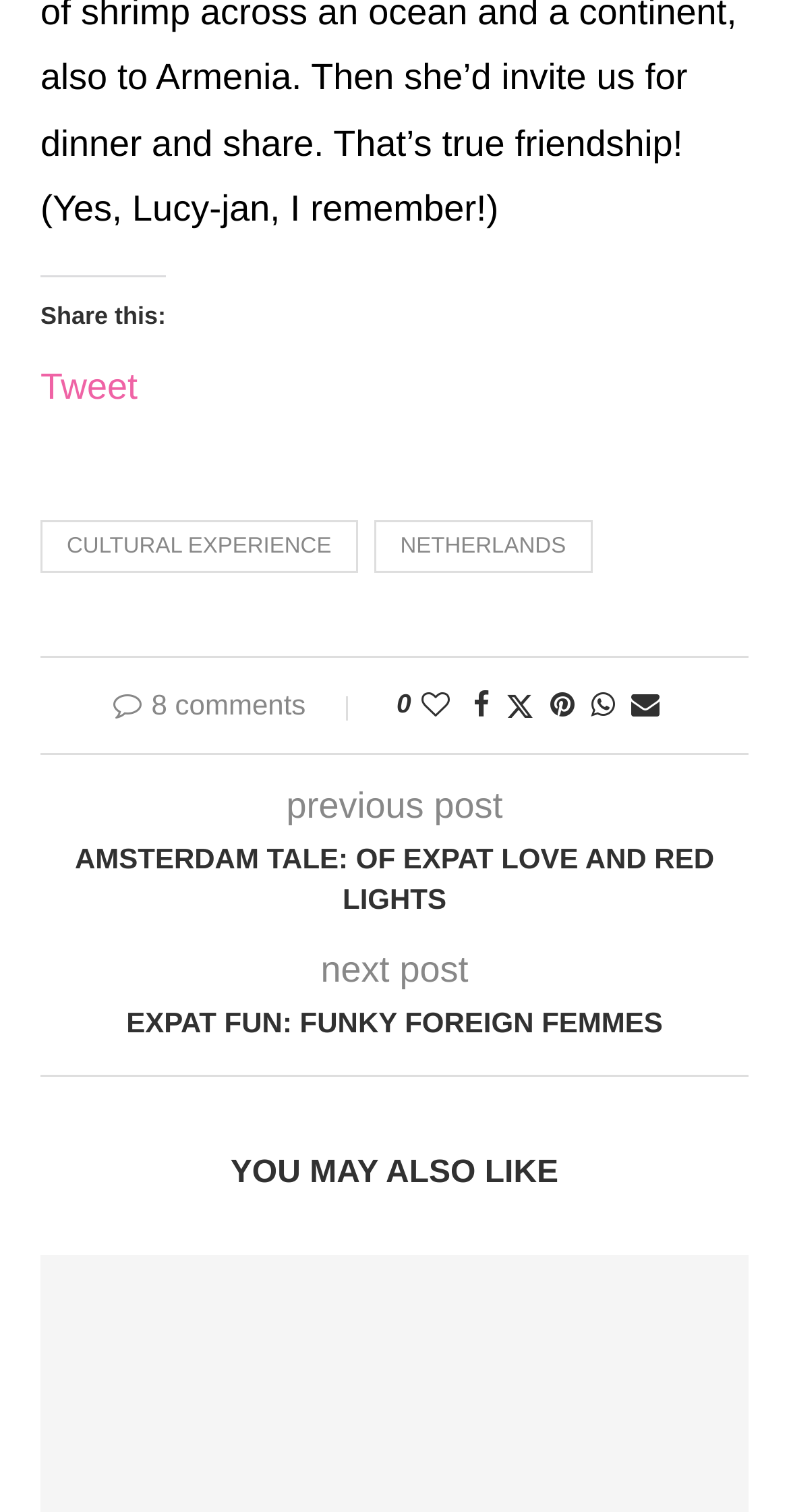How many comments does the current post have?
Relying on the image, give a concise answer in one word or a brief phrase.

8